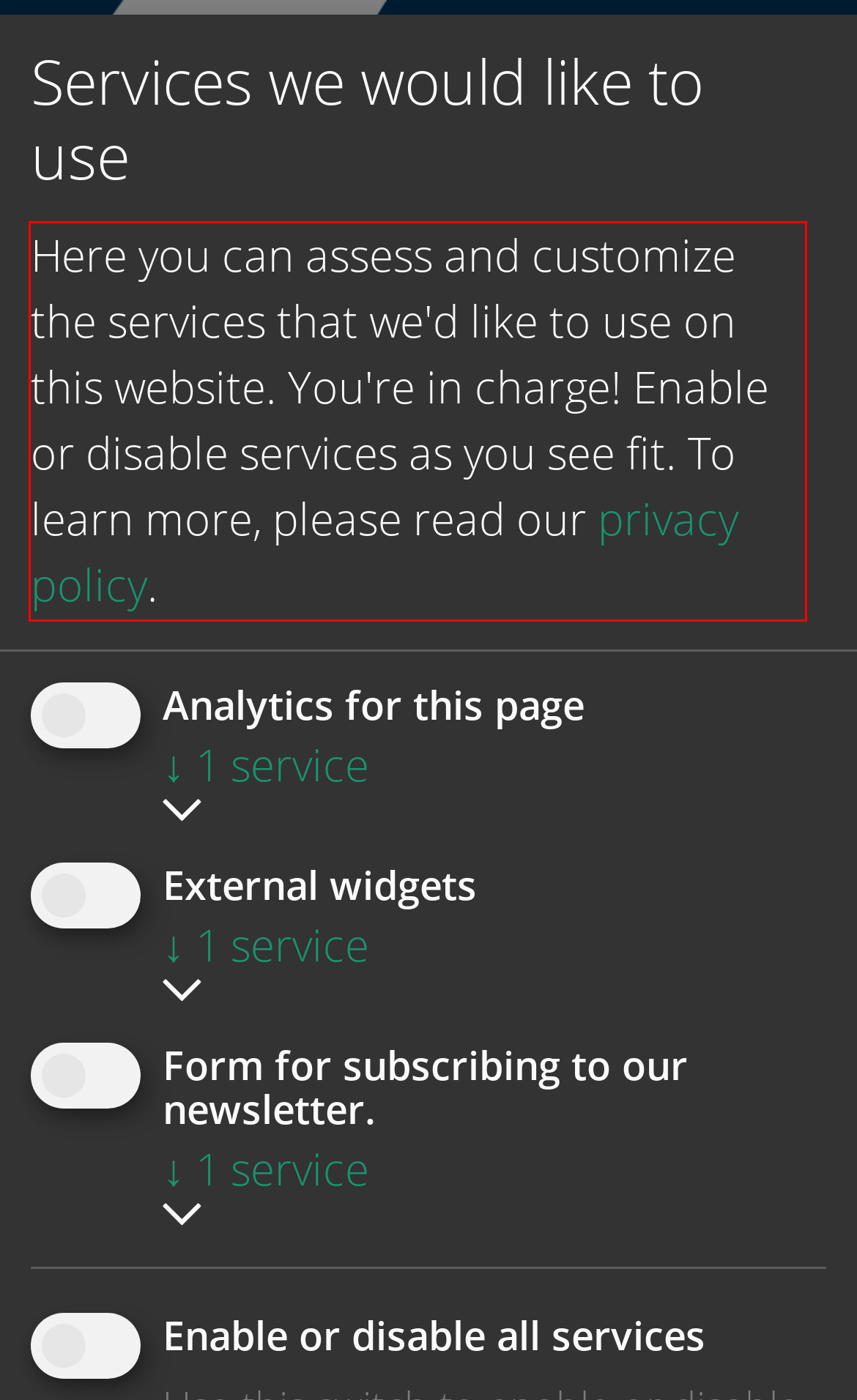Please recognize and transcribe the text located inside the red bounding box in the webpage image.

Here you can assess and customize the services that we'd like to use on this website. You're in charge! Enable or disable services as you see fit. To learn more, please read our privacy policy.